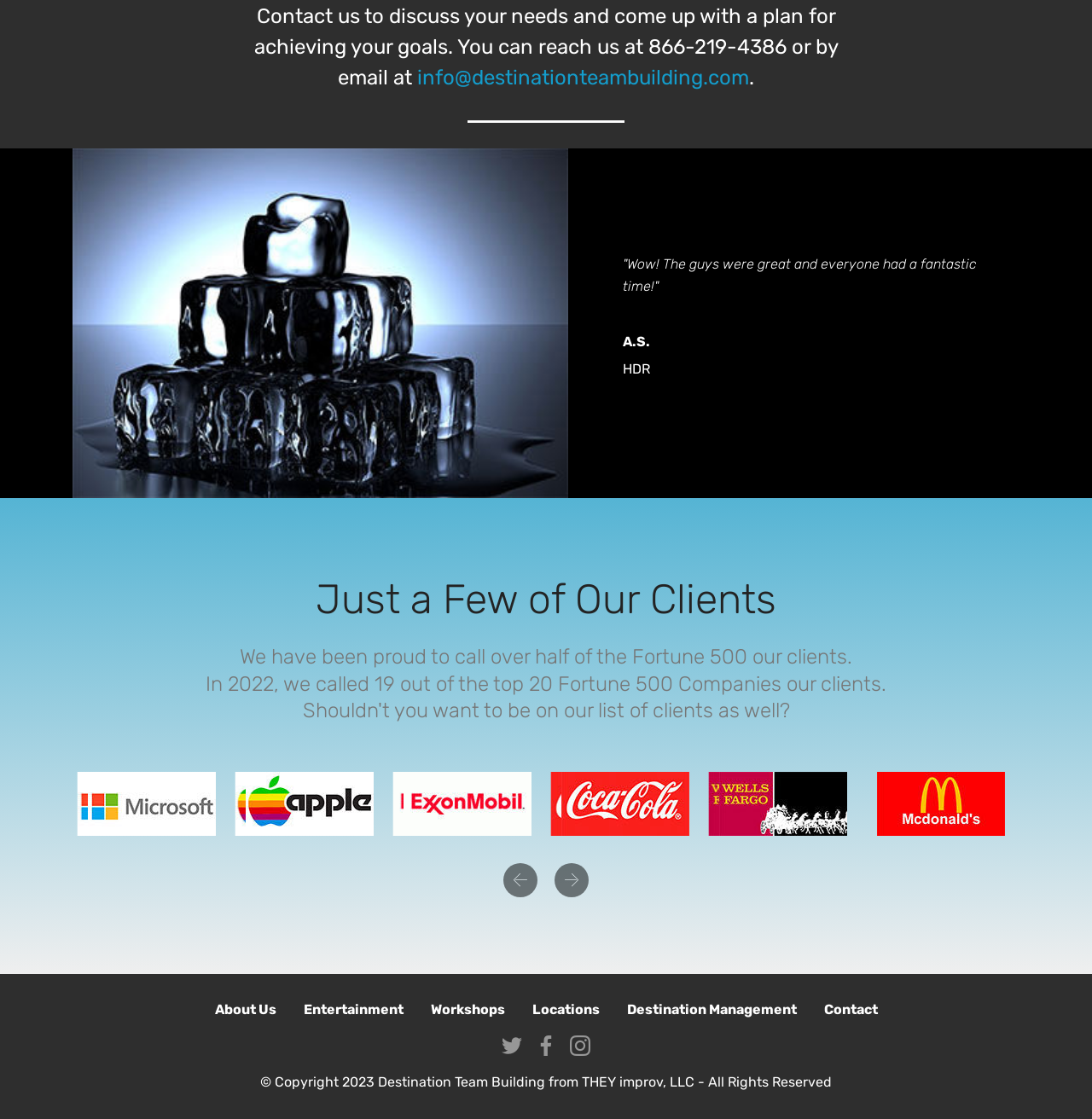Provide the bounding box coordinates of the UI element that matches the description: "info@destinationteambuilding.com".

[0.382, 0.059, 0.686, 0.08]